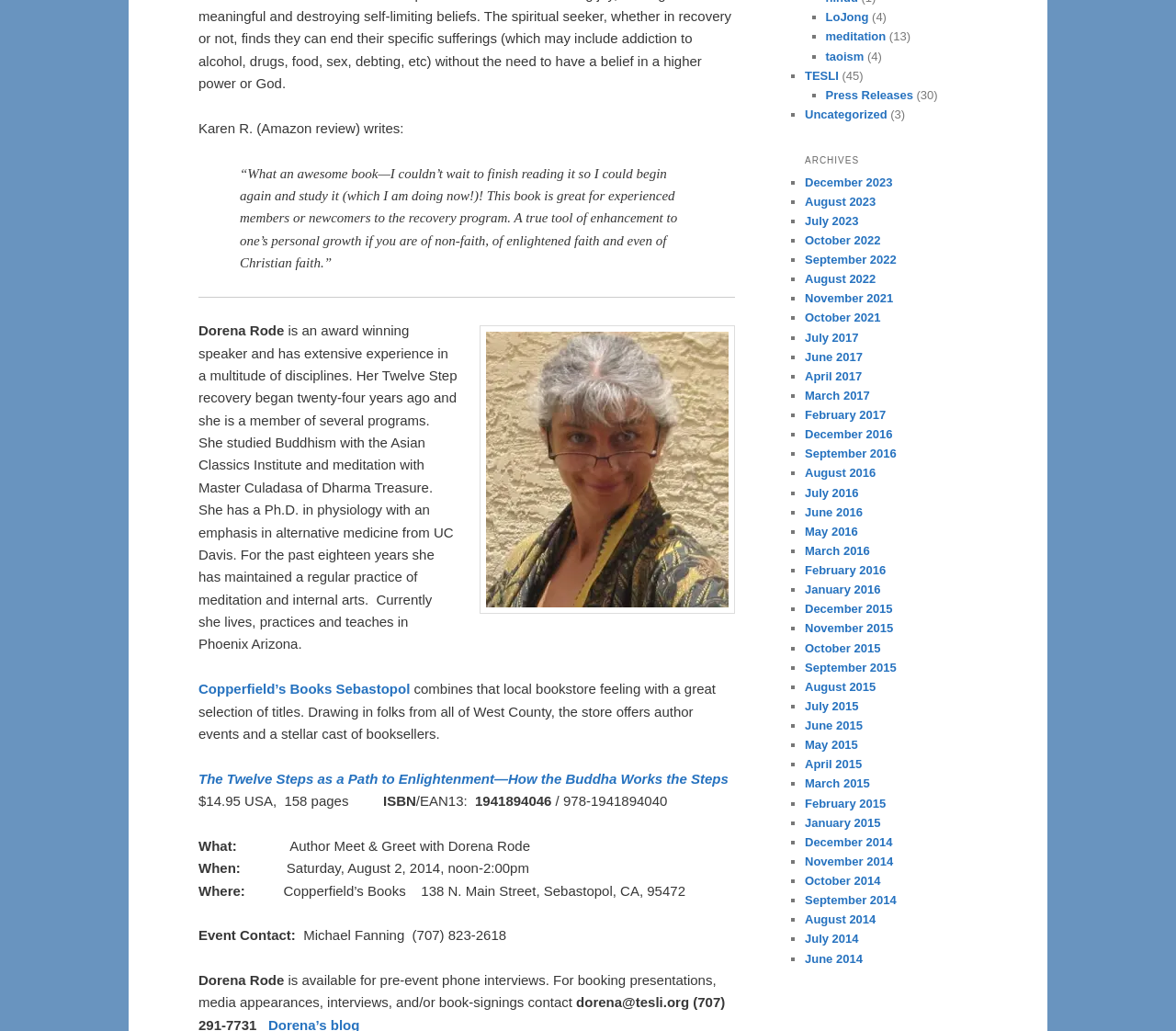Pinpoint the bounding box coordinates of the clickable area necessary to execute the following instruction: "Explore the archives". The coordinates should be given as four float numbers between 0 and 1, namely [left, top, right, bottom].

[0.684, 0.144, 0.831, 0.167]